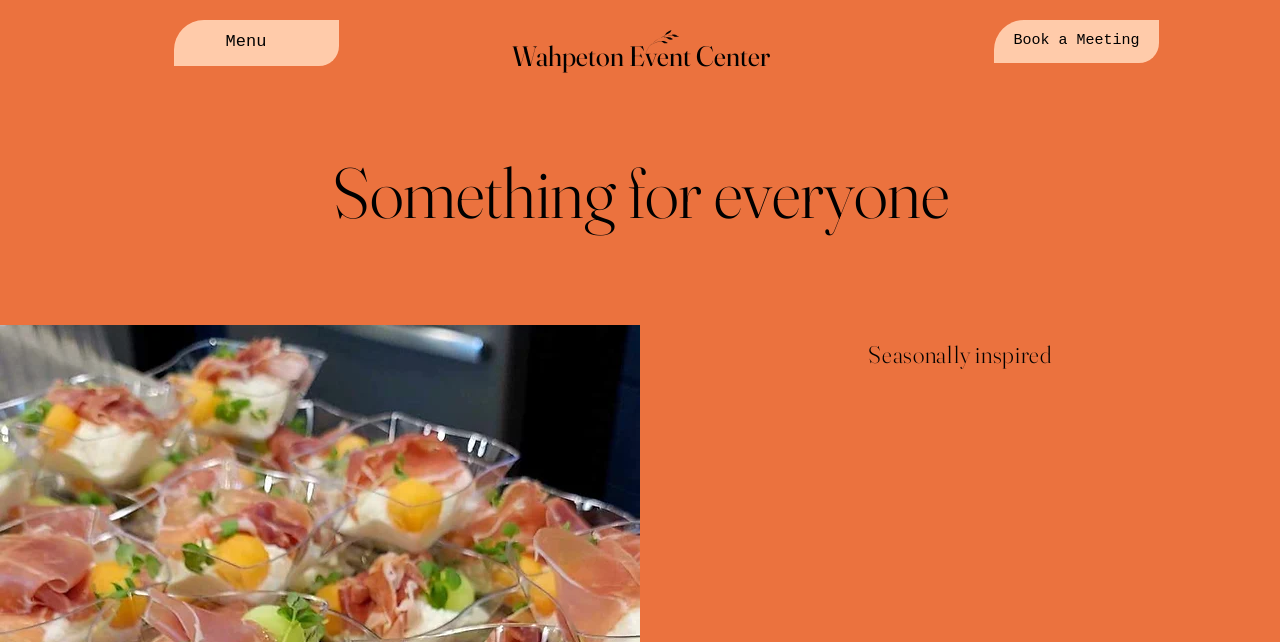Using the webpage screenshot, locate the HTML element that fits the following description and provide its bounding box: "Menu".

[0.176, 0.05, 0.208, 0.079]